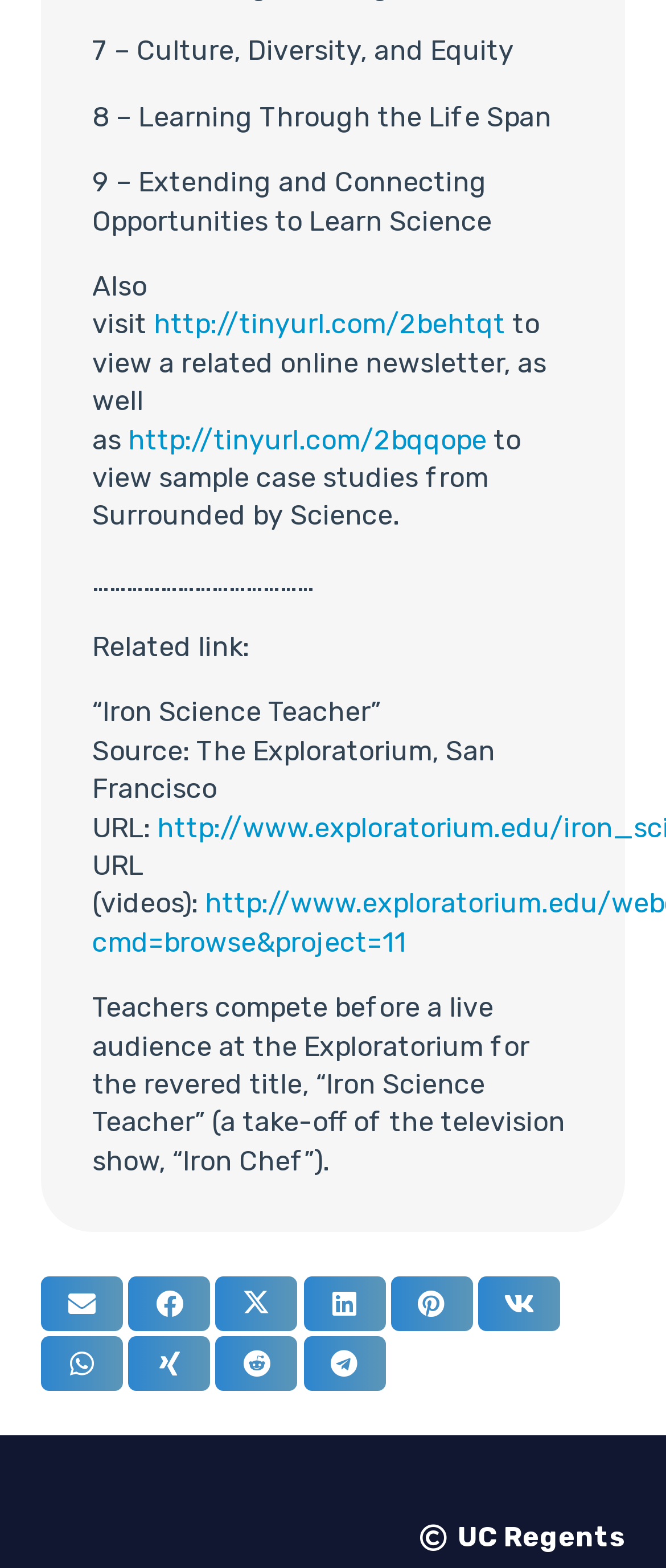Determine the bounding box for the described HTML element: "http://tinyurl.com/2behtqt". Ensure the coordinates are four float numbers between 0 and 1 in the format [left, top, right, bottom].

[0.231, 0.197, 0.759, 0.217]